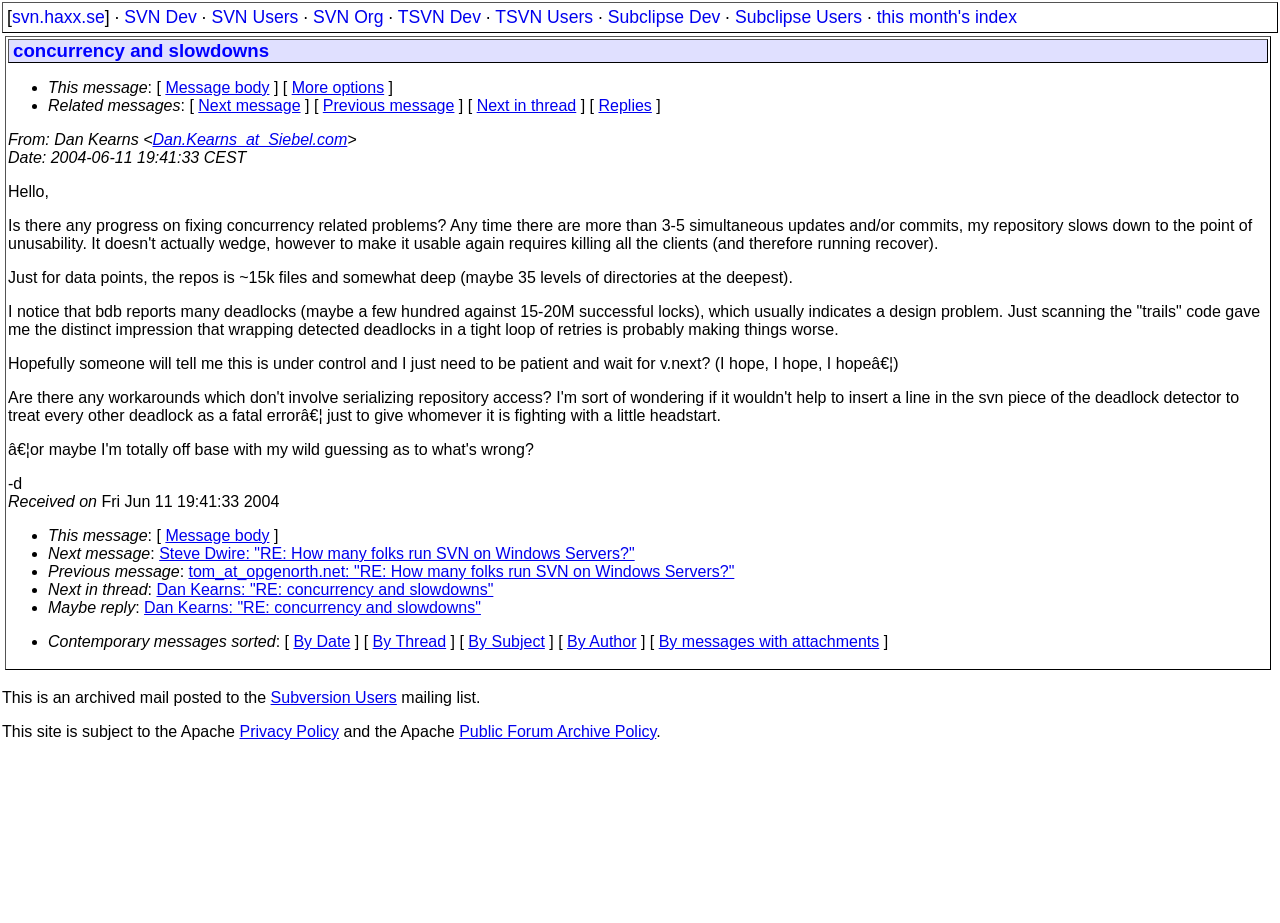What is the topic of the discussion?
Look at the image and answer the question with a single word or phrase.

concurrency and slowdowns